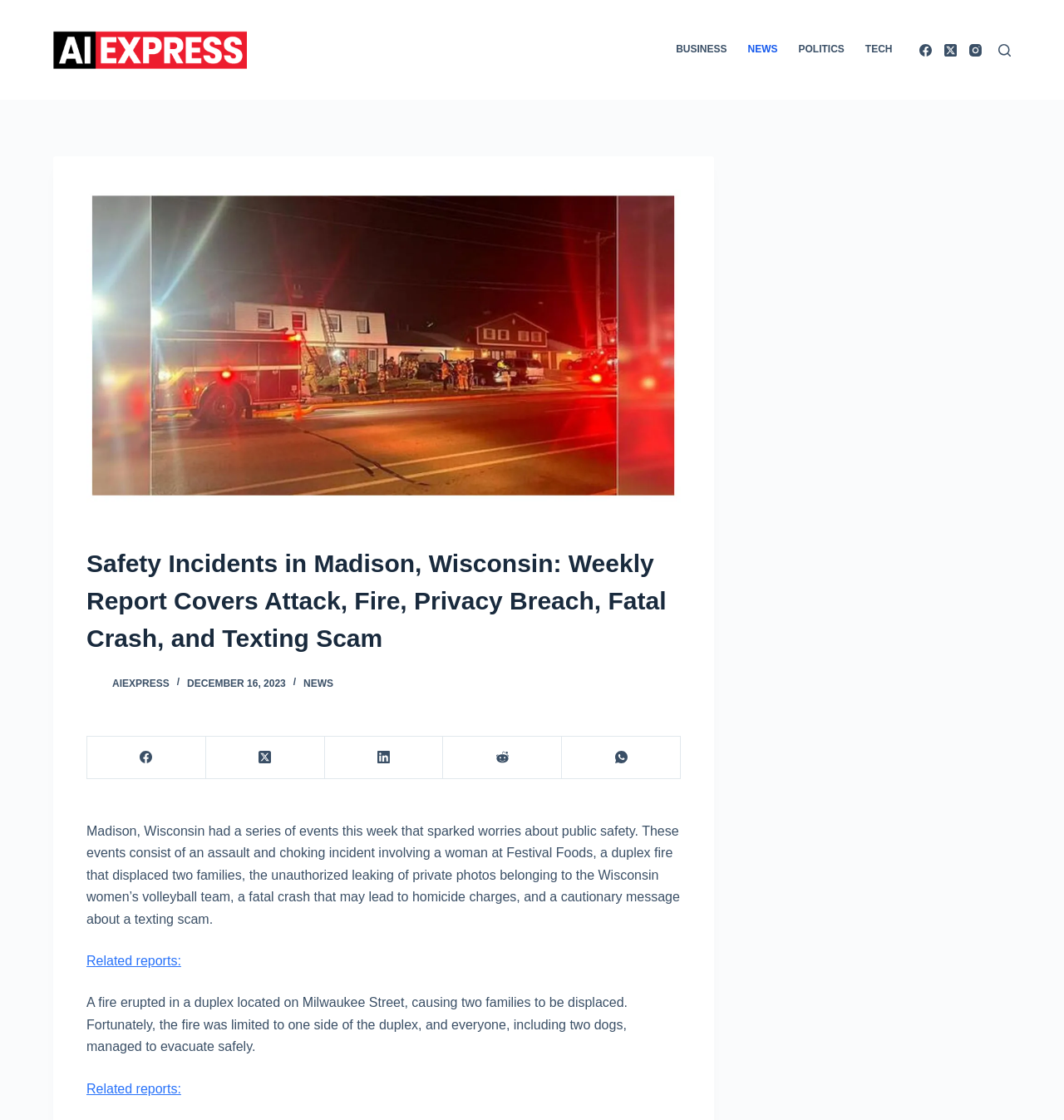What is the date of the news report?
Based on the image, answer the question with a single word or brief phrase.

DECEMBER 16, 2023